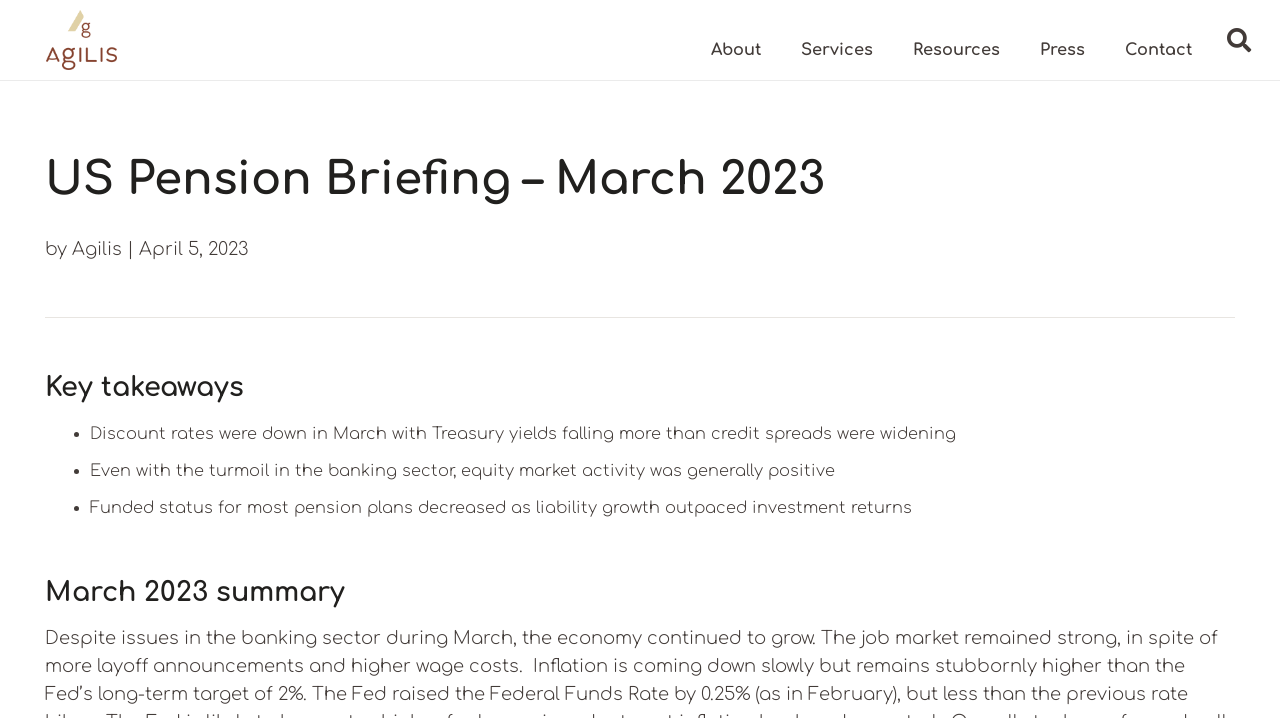Locate the bounding box coordinates of the element I should click to achieve the following instruction: "view March 2023 summary".

[0.035, 0.764, 0.965, 0.847]